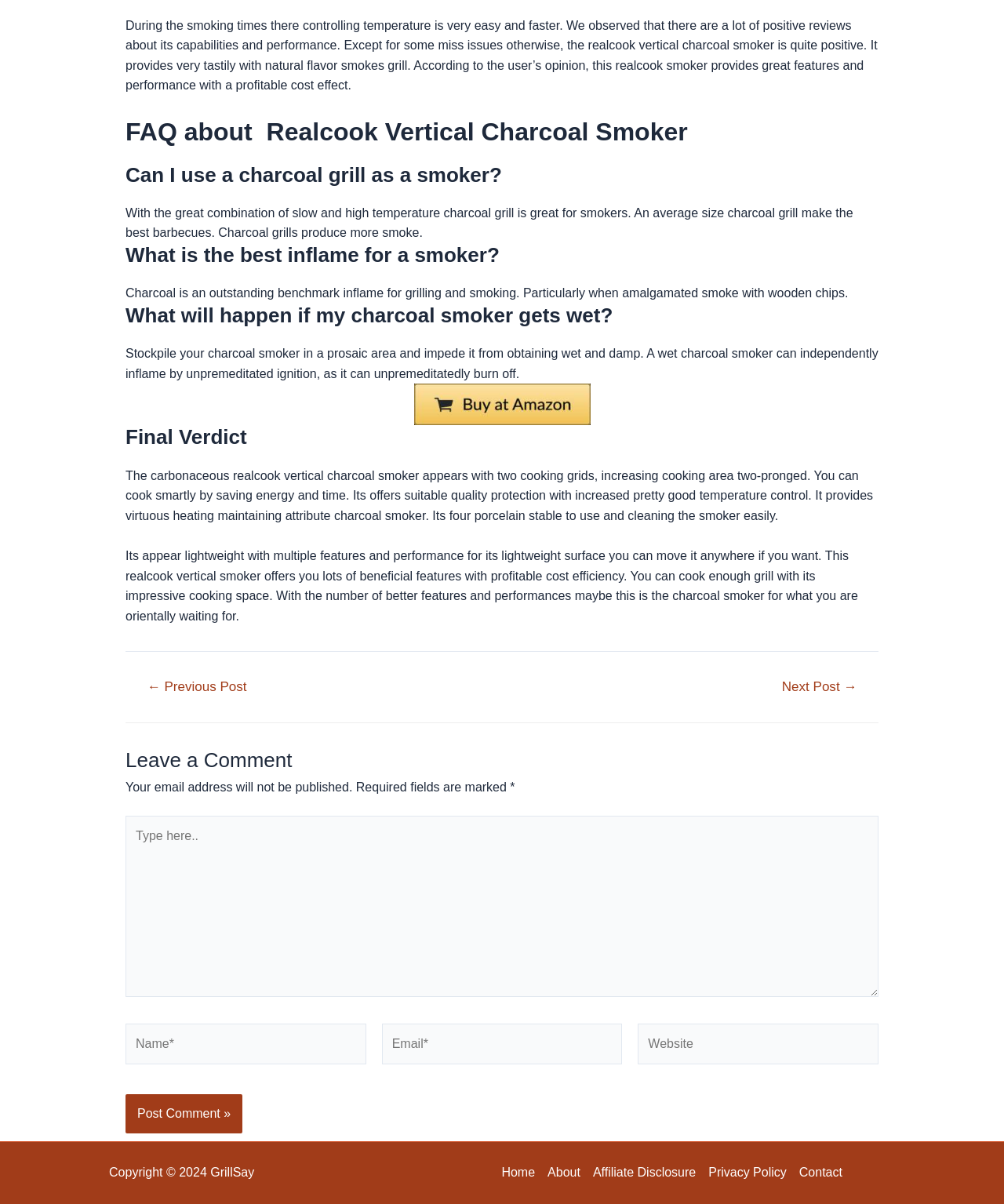Please identify the bounding box coordinates of the element's region that should be clicked to execute the following instruction: "Go to the 'Home' page". The bounding box coordinates must be four float numbers between 0 and 1, i.e., [left, top, right, bottom].

[0.5, 0.966, 0.539, 0.982]